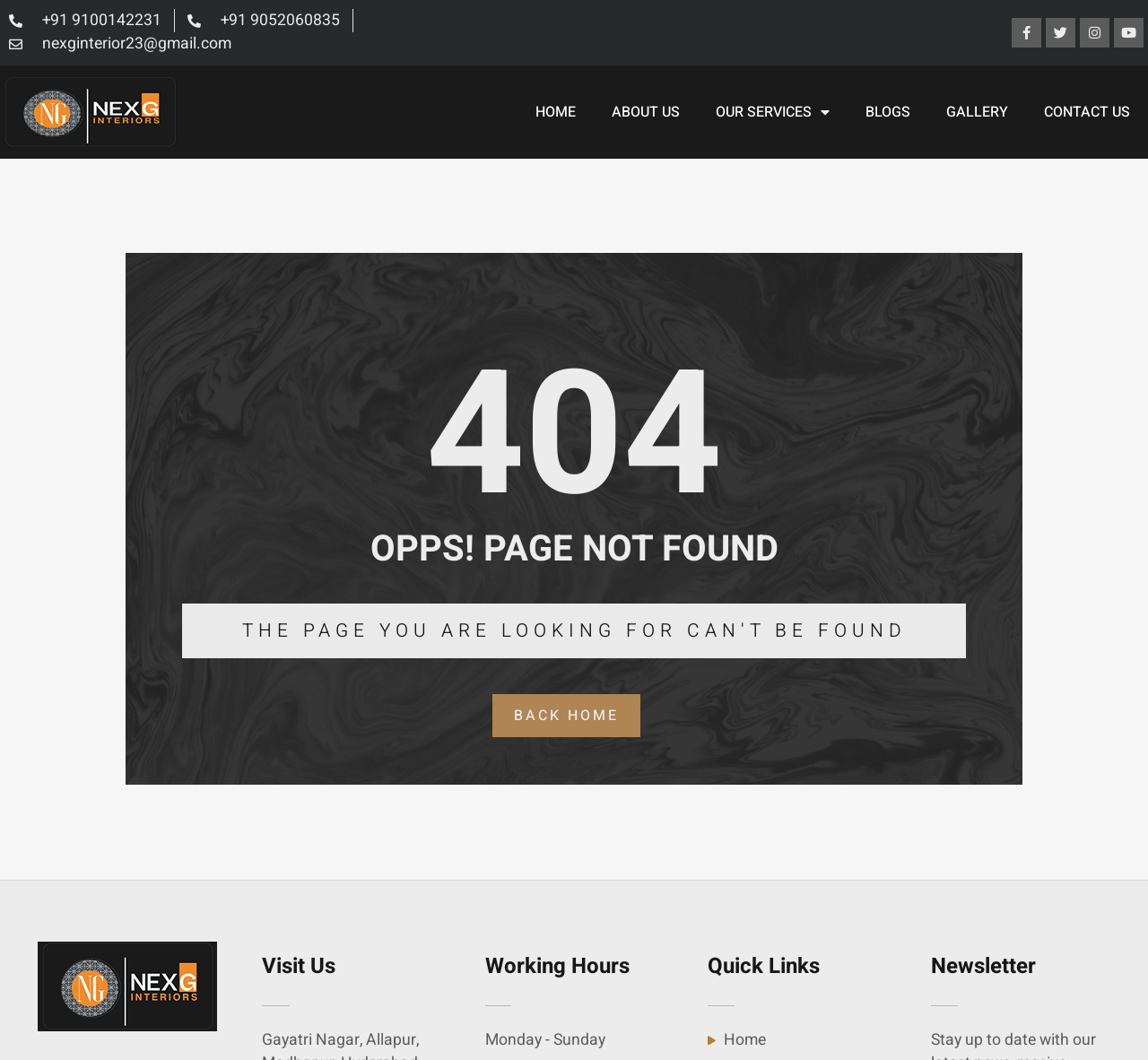How many main navigation links are there? Please answer the question using a single word or phrase based on the image.

6